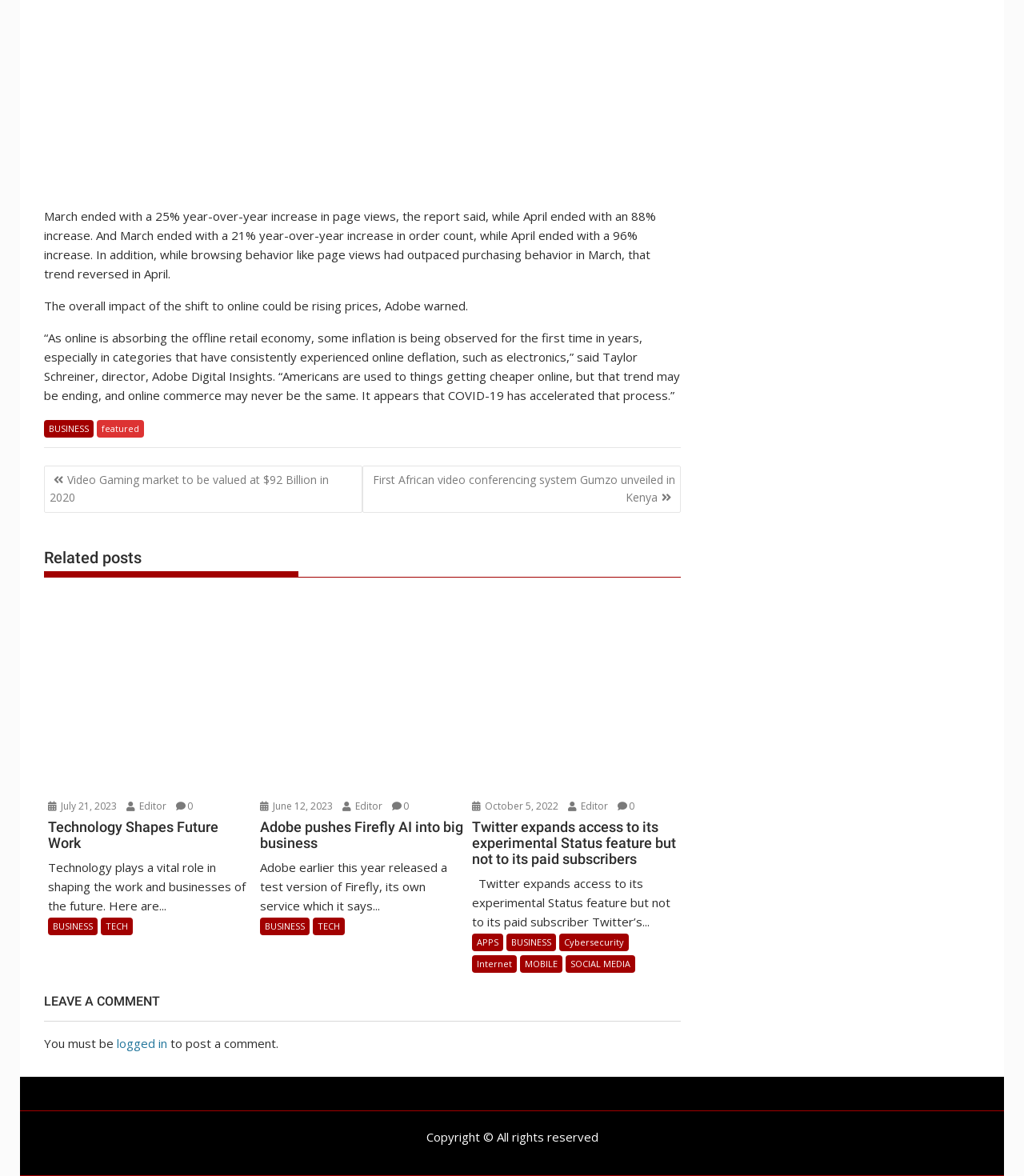Using a single word or phrase, answer the following question: 
How many related posts are shown on the webpage?

3